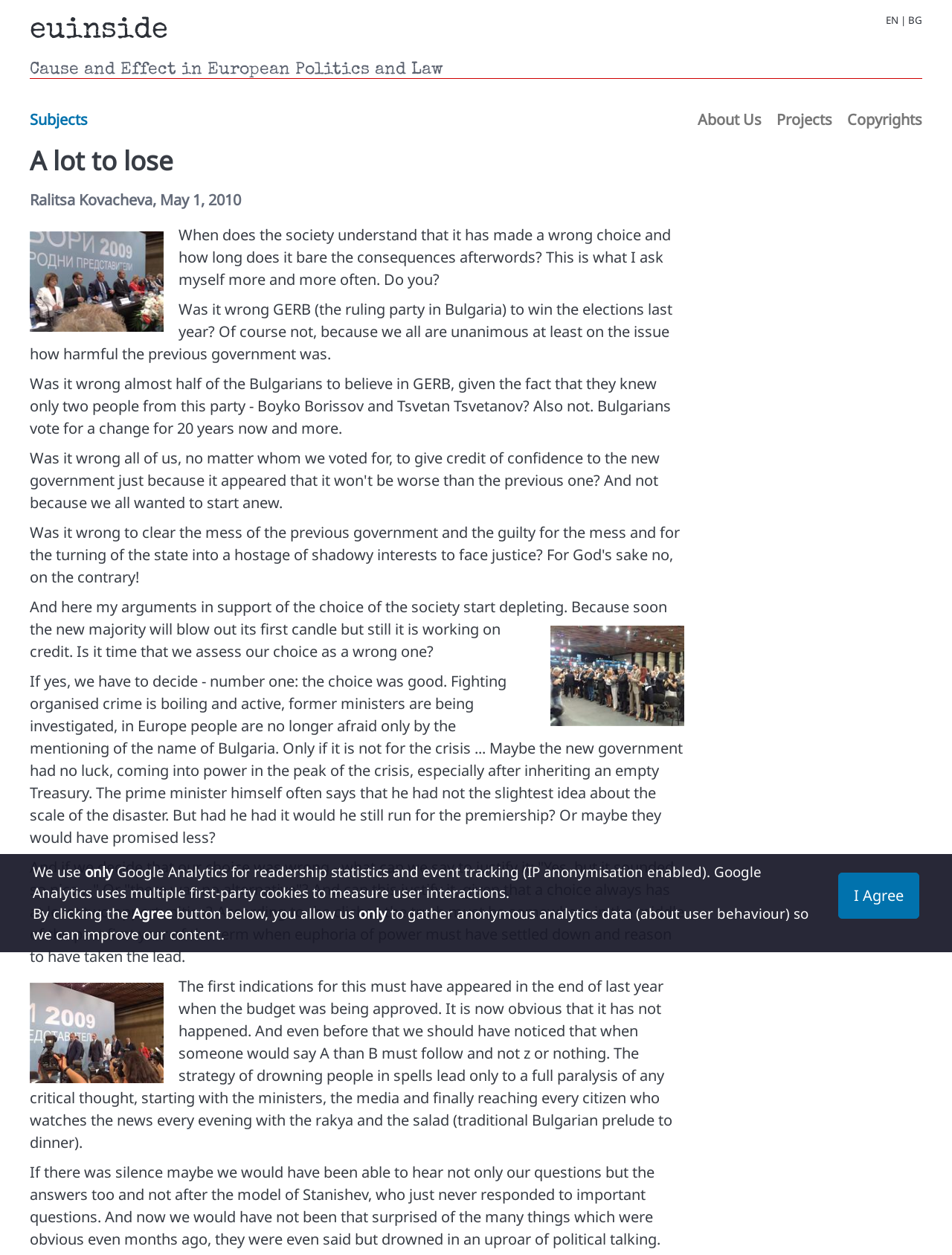What is the purpose of using Google Analytics?
Examine the image and give a concise answer in one word or a short phrase.

To track readership statistics